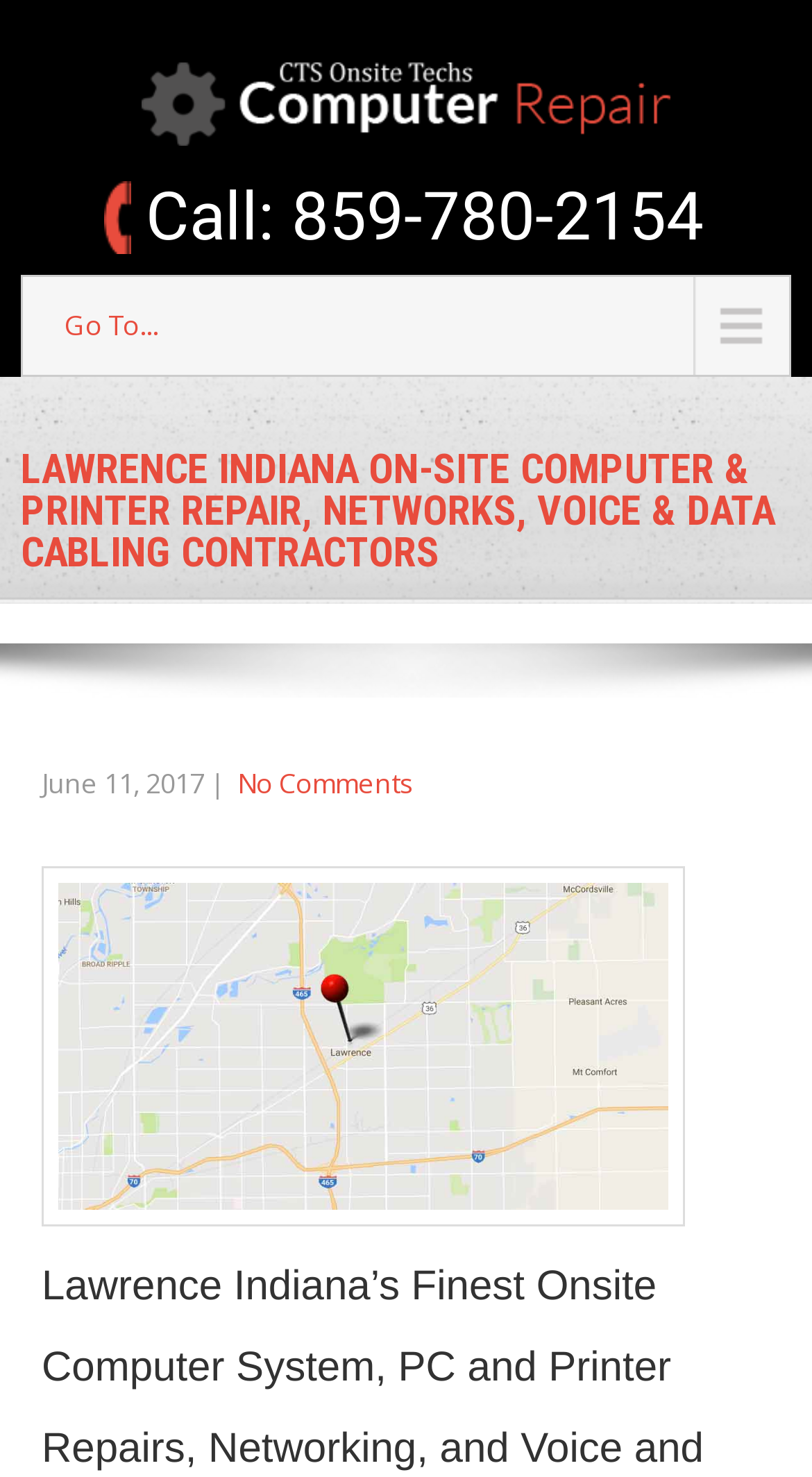Generate the text of the webpage's primary heading.

LAWRENCE INDIANA ON-SITE COMPUTER & PRINTER REPAIR, NETWORKS, VOICE & DATA CABLING CONTRACTORS